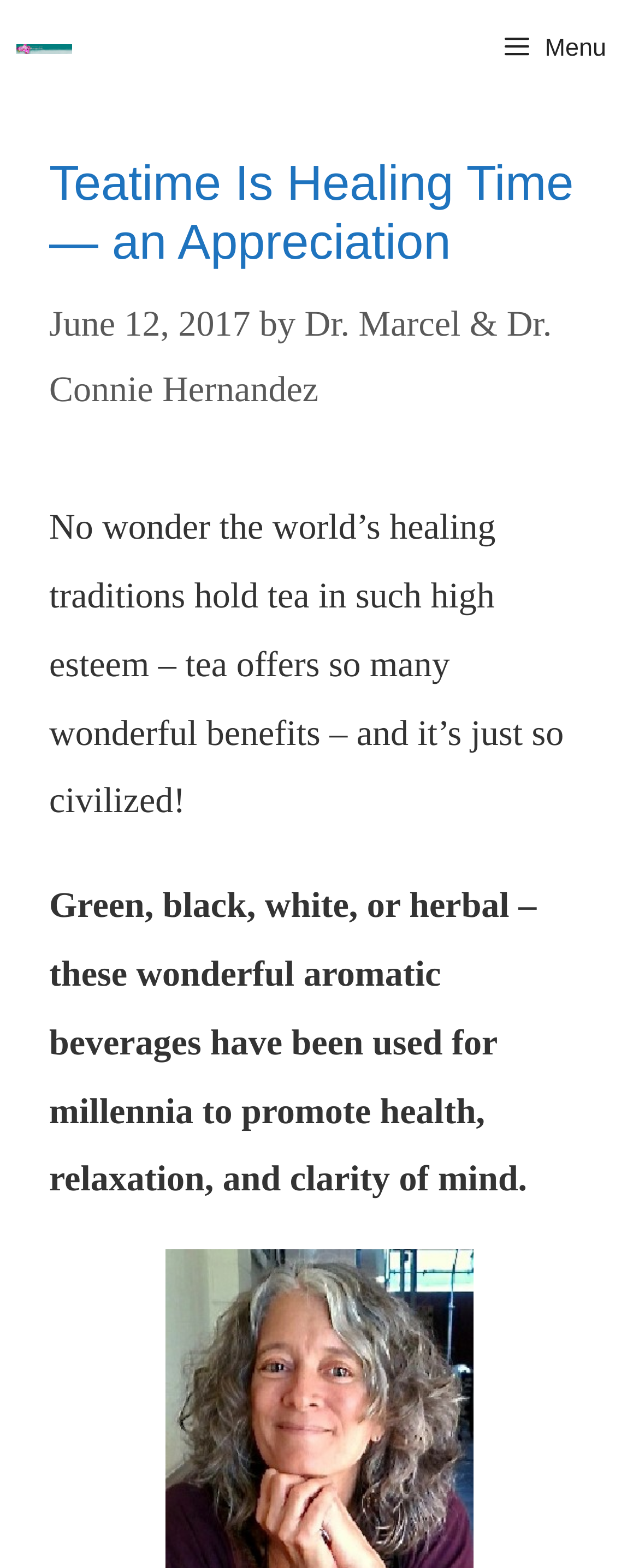Find and provide the bounding box coordinates for the UI element described with: "title="healthylife.pacificnaturopathic.com"".

[0.026, 0.018, 0.112, 0.045]